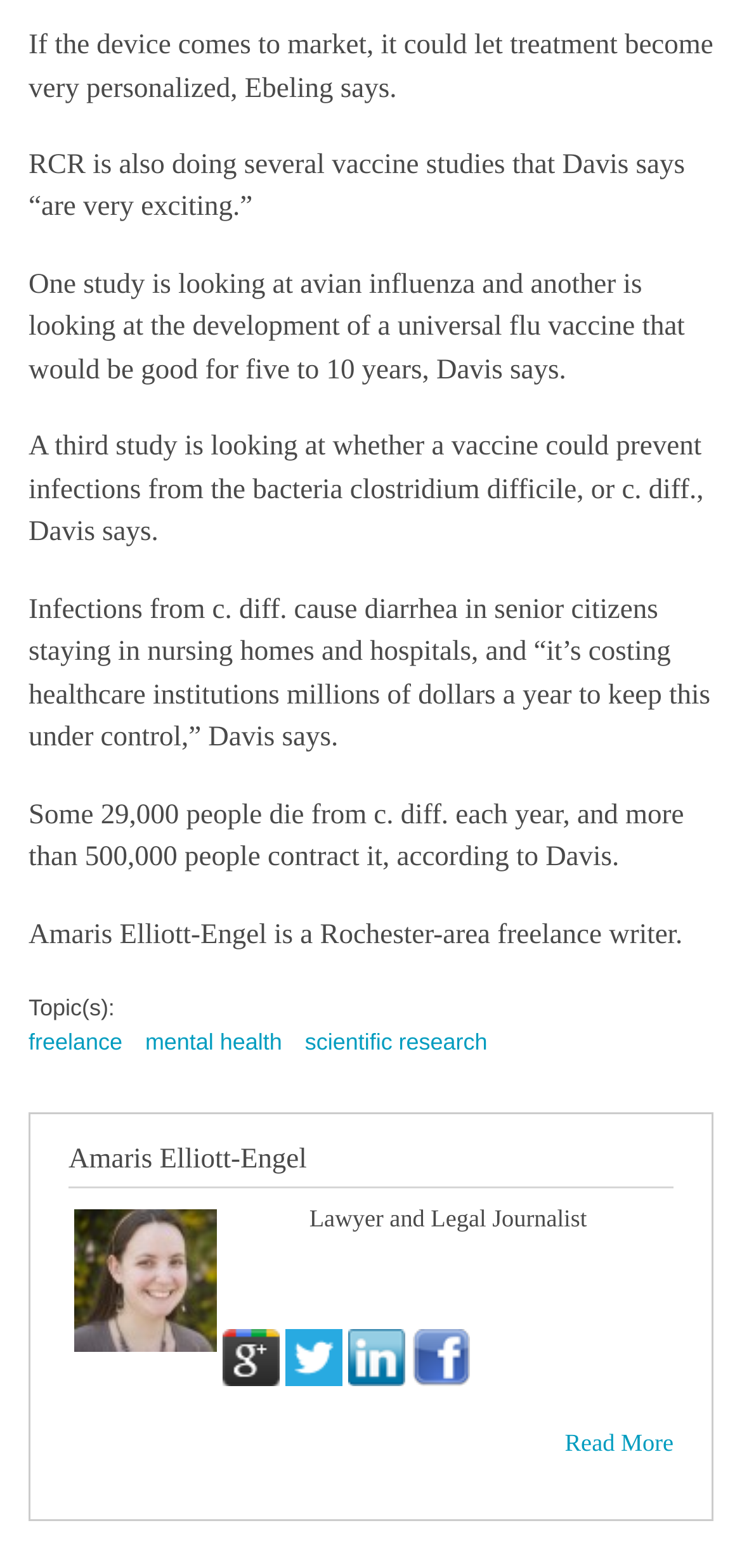Identify the bounding box coordinates of the region that needs to be clicked to carry out this instruction: "Check Amaris Elliott-Engel's LinkedIn profile". Provide these coordinates as four float numbers ranging from 0 to 1, i.e., [left, top, right, bottom].

[0.47, 0.848, 0.547, 0.884]